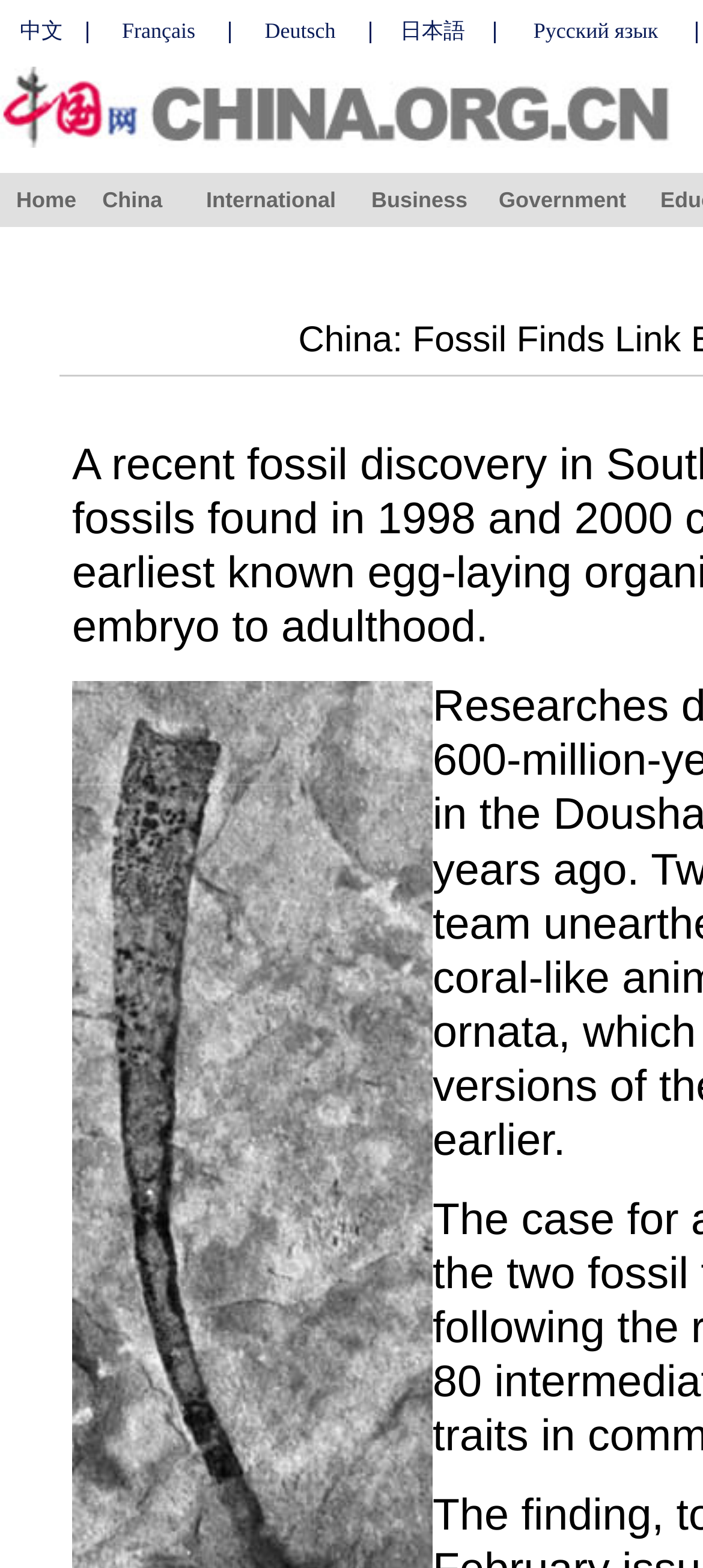Answer briefly with one word or phrase:
What is the purpose of the flags or icons next to the language options?

Indicate language